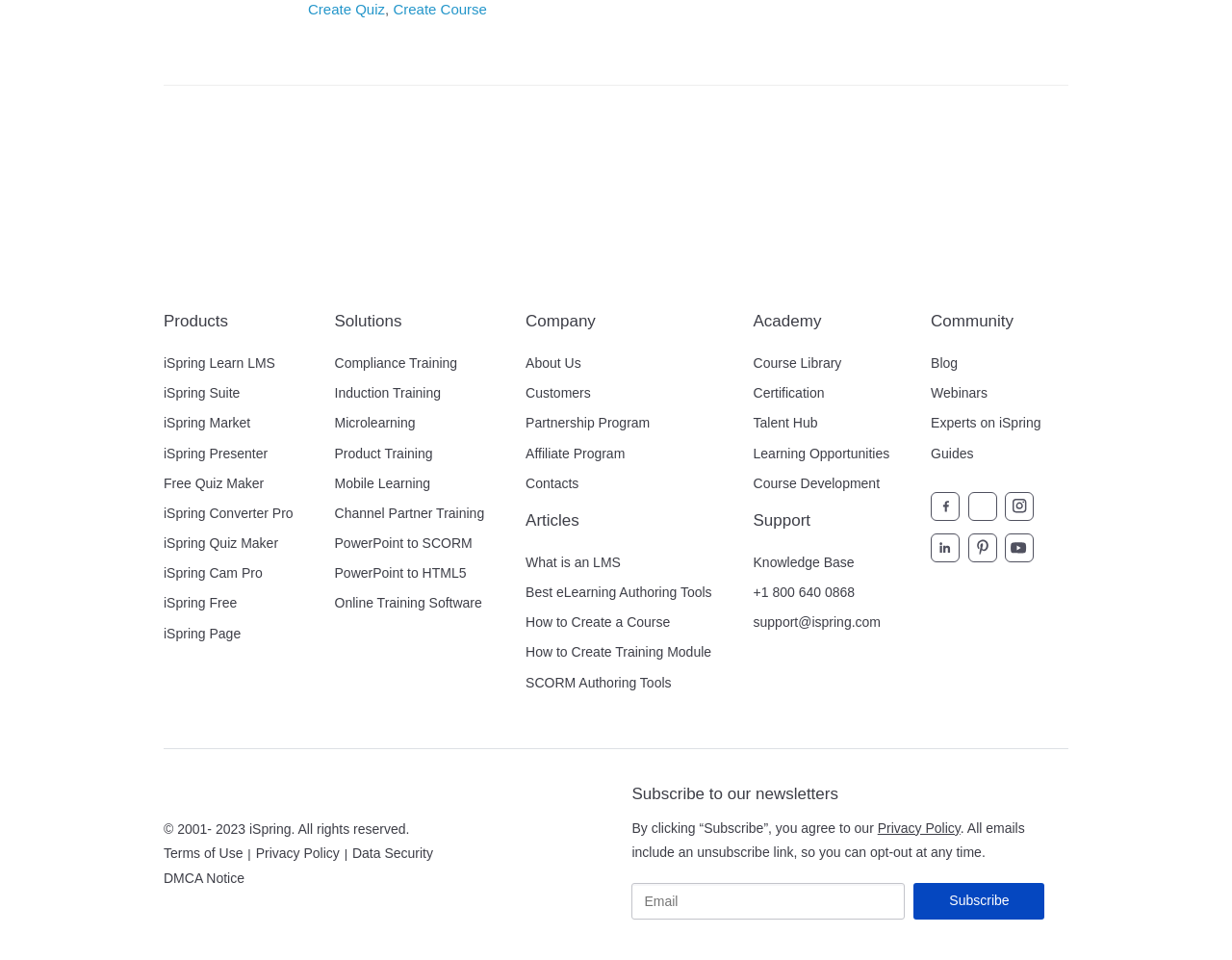Answer succinctly with a single word or phrase:
Can I subscribe to a newsletter on this website?

Yes